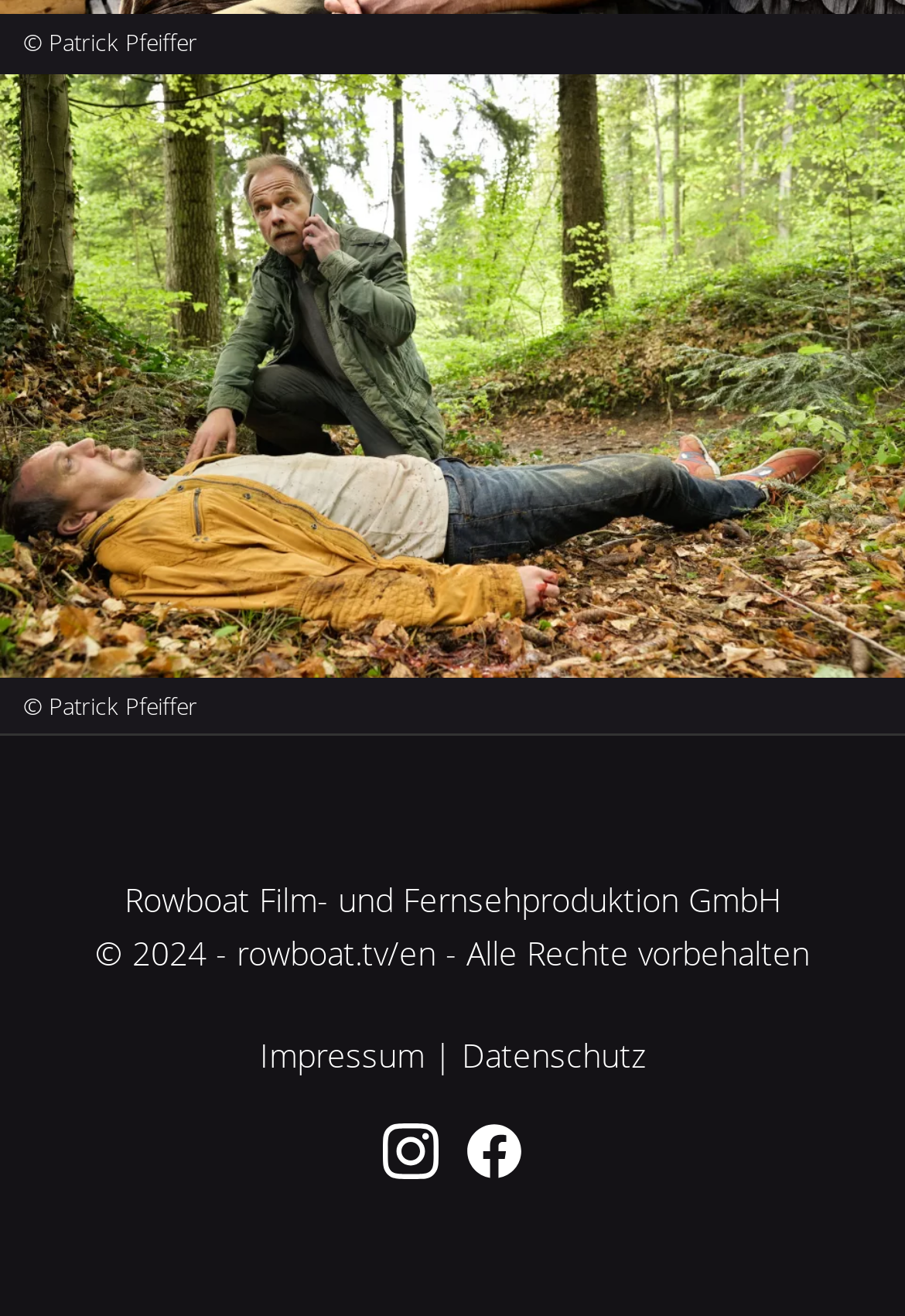Find the bounding box coordinates corresponding to the UI element with the description: "Impressum". The coordinates should be formatted as [left, top, right, bottom], with values as floats between 0 and 1.

[0.287, 0.785, 0.469, 0.819]